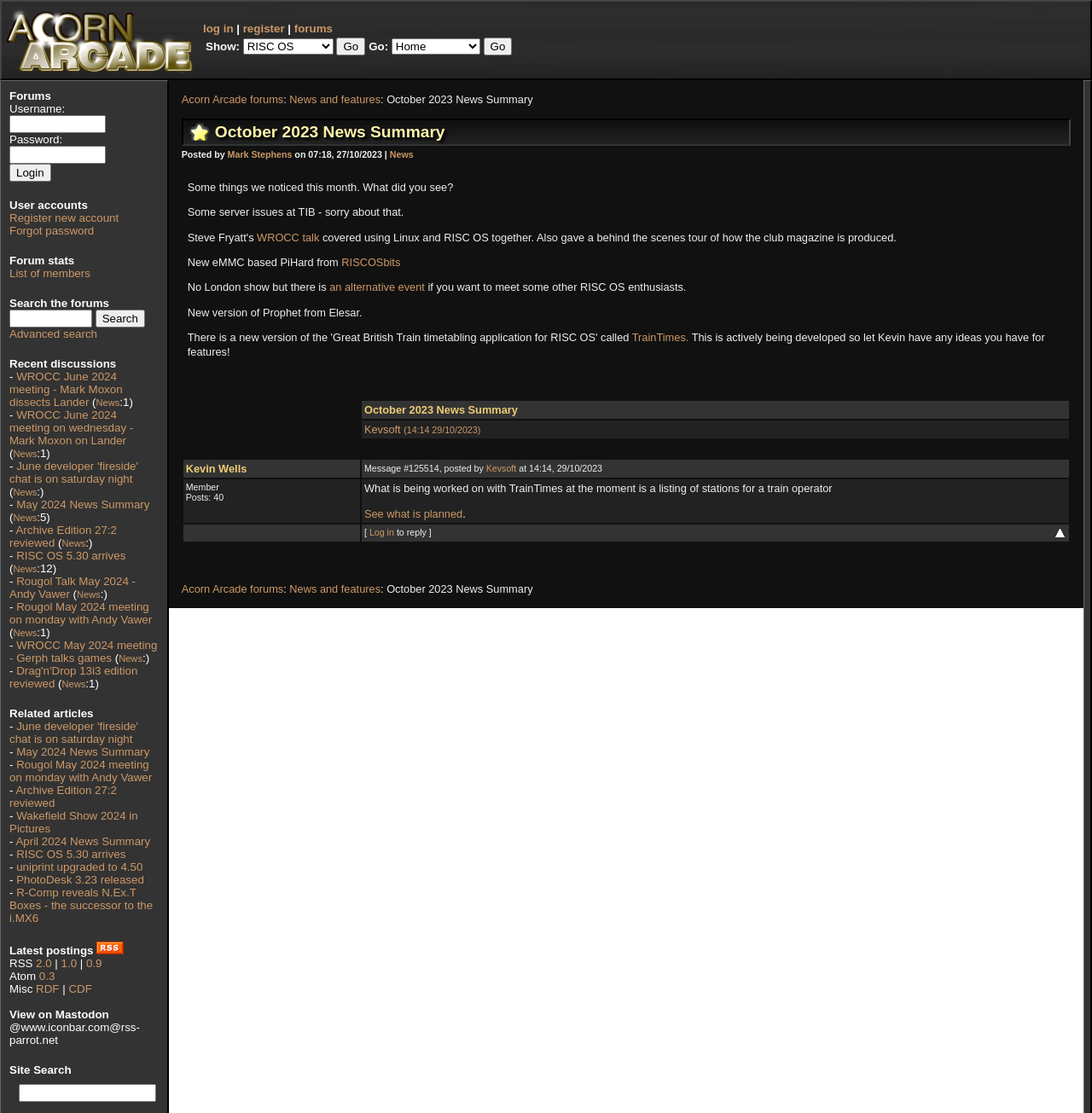Please determine the bounding box coordinates of the section I need to click to accomplish this instruction: "search the forums".

[0.009, 0.278, 0.084, 0.294]